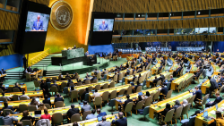Use a single word or phrase to answer the question:
What are the delegates doing?

Listening